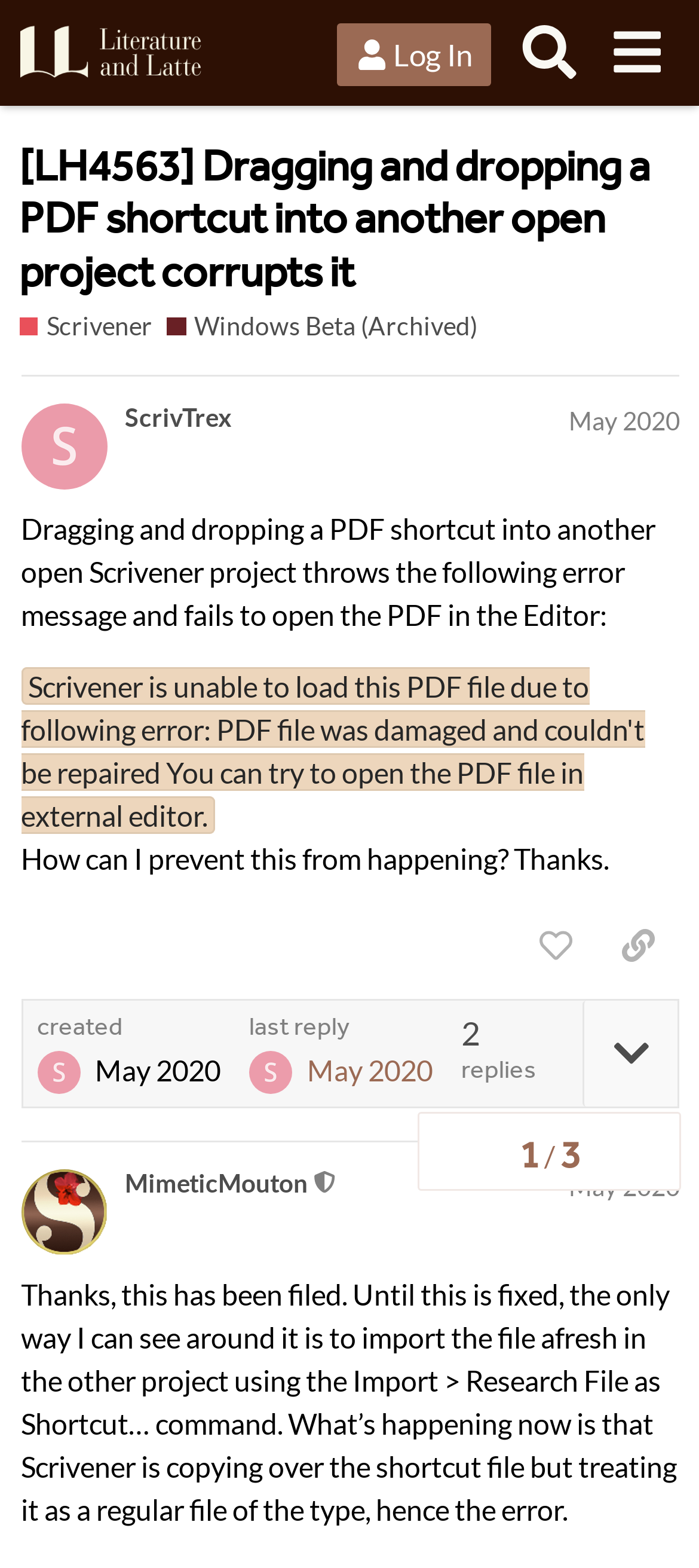Locate the bounding box coordinates of the area where you should click to accomplish the instruction: "Log in to the forum".

[0.483, 0.015, 0.704, 0.055]